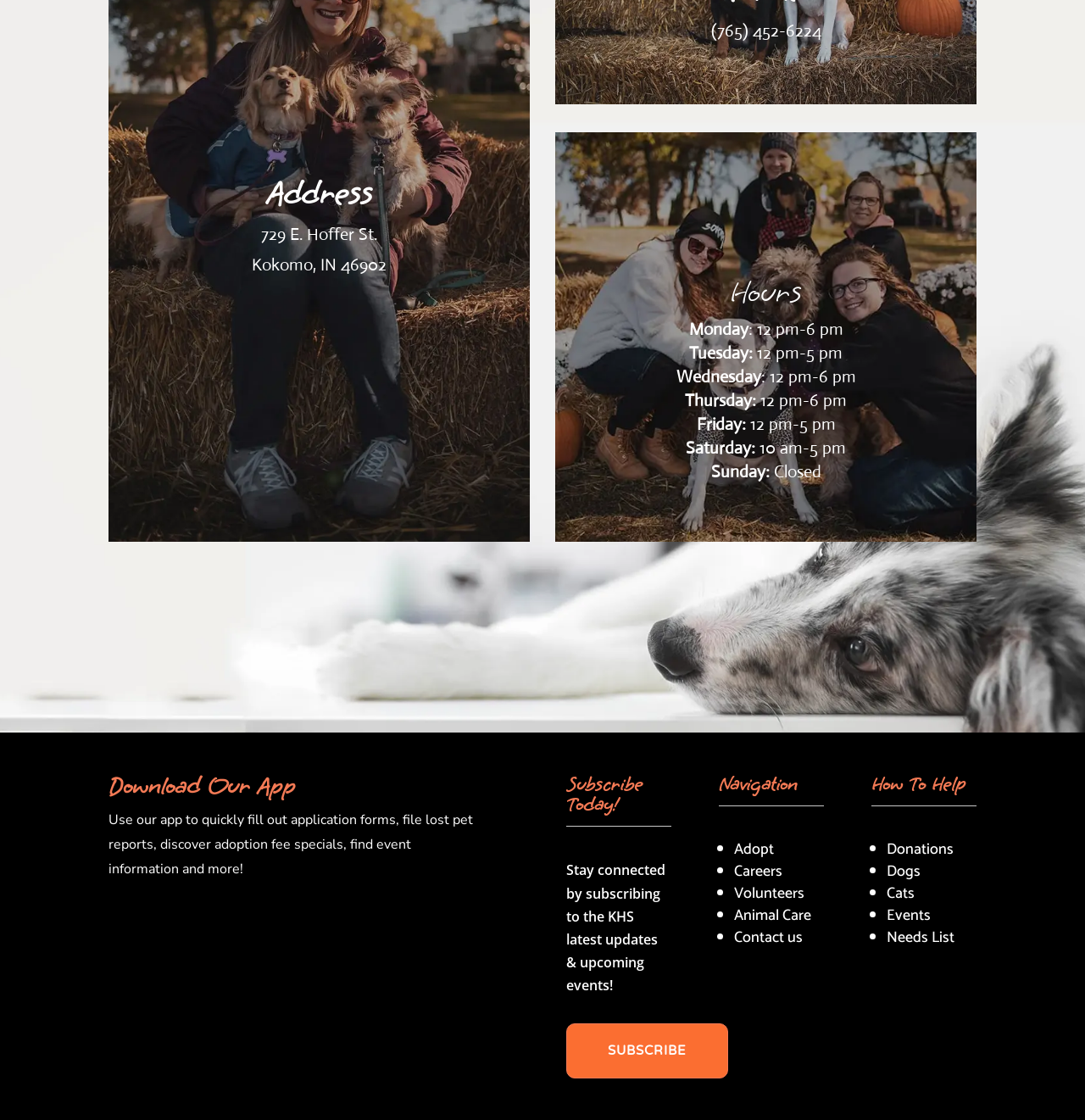Determine the bounding box coordinates for the clickable element to execute this instruction: "Explore 'Events'". Provide the coordinates as four float numbers between 0 and 1, i.e., [left, top, right, bottom].

[0.817, 0.807, 0.858, 0.829]